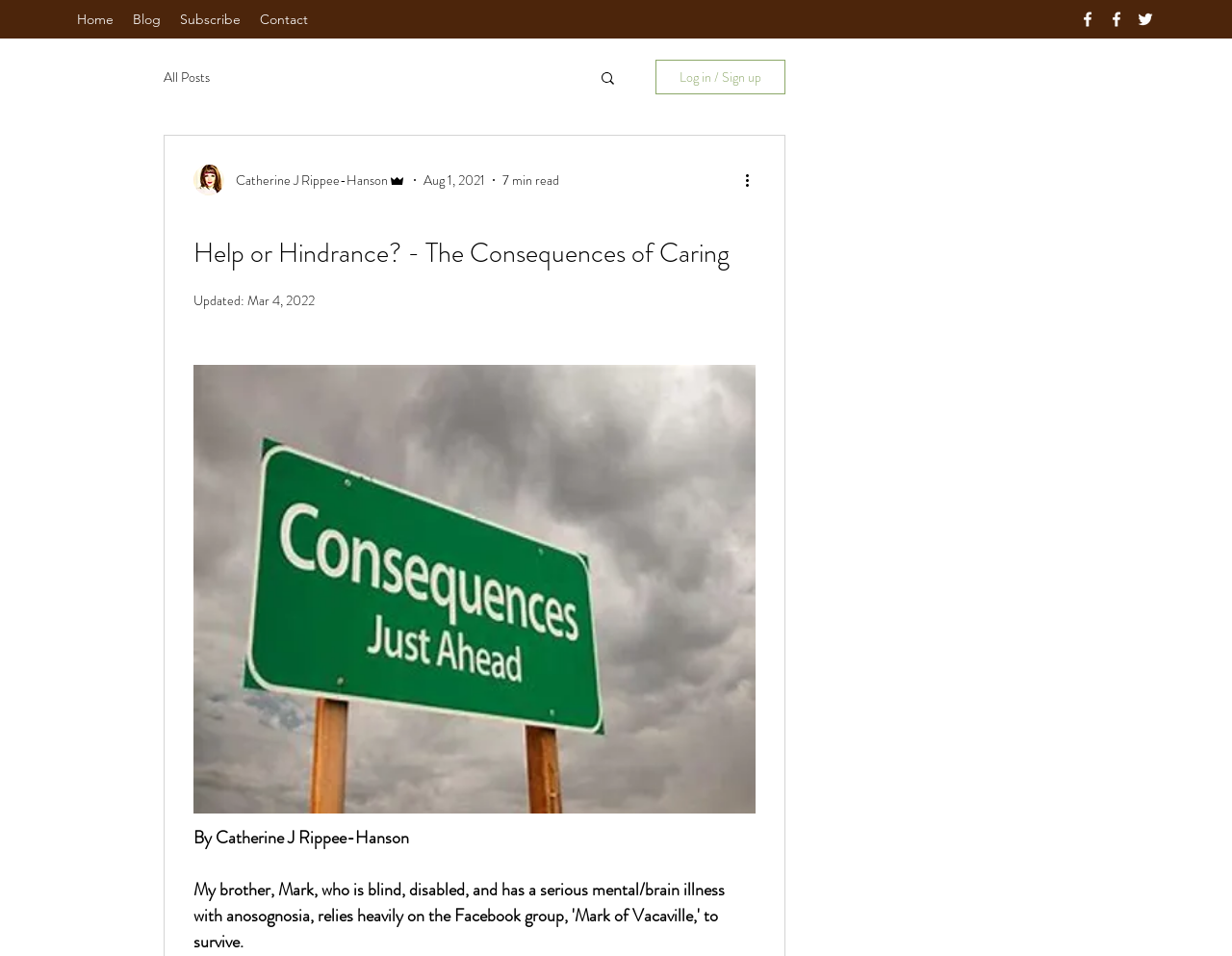Locate the bounding box coordinates of the clickable part needed for the task: "Search the blog".

[0.486, 0.073, 0.501, 0.094]